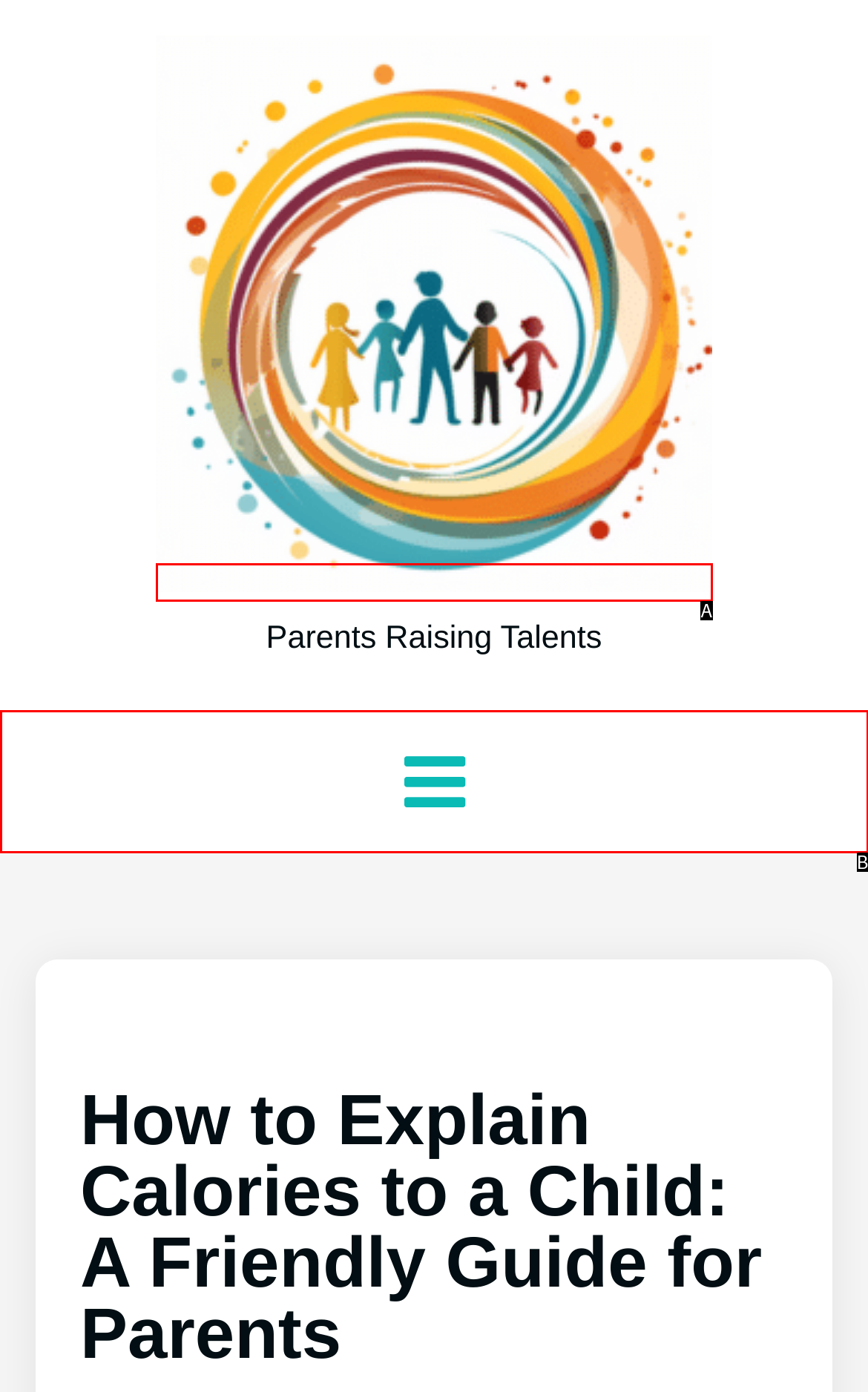Which UI element corresponds to this description: title="Mobile Navigation Menu"
Reply with the letter of the correct option.

B